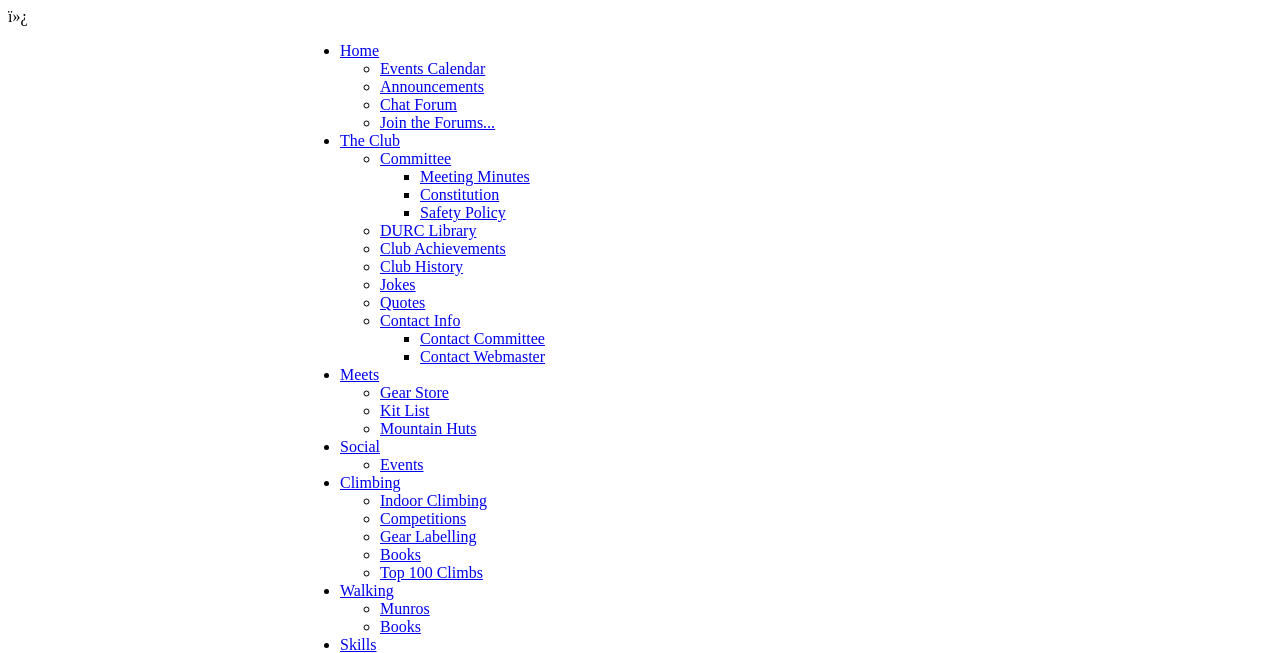Bounding box coordinates are specified in the format (top-left x, top-left y, bottom-right x, bottom-right y). All values are floating point numbers bounded between 0 and 1. Please provide the bounding box coordinate of the region this sentence describes: Mountain Huts

[0.297, 0.643, 0.372, 0.669]